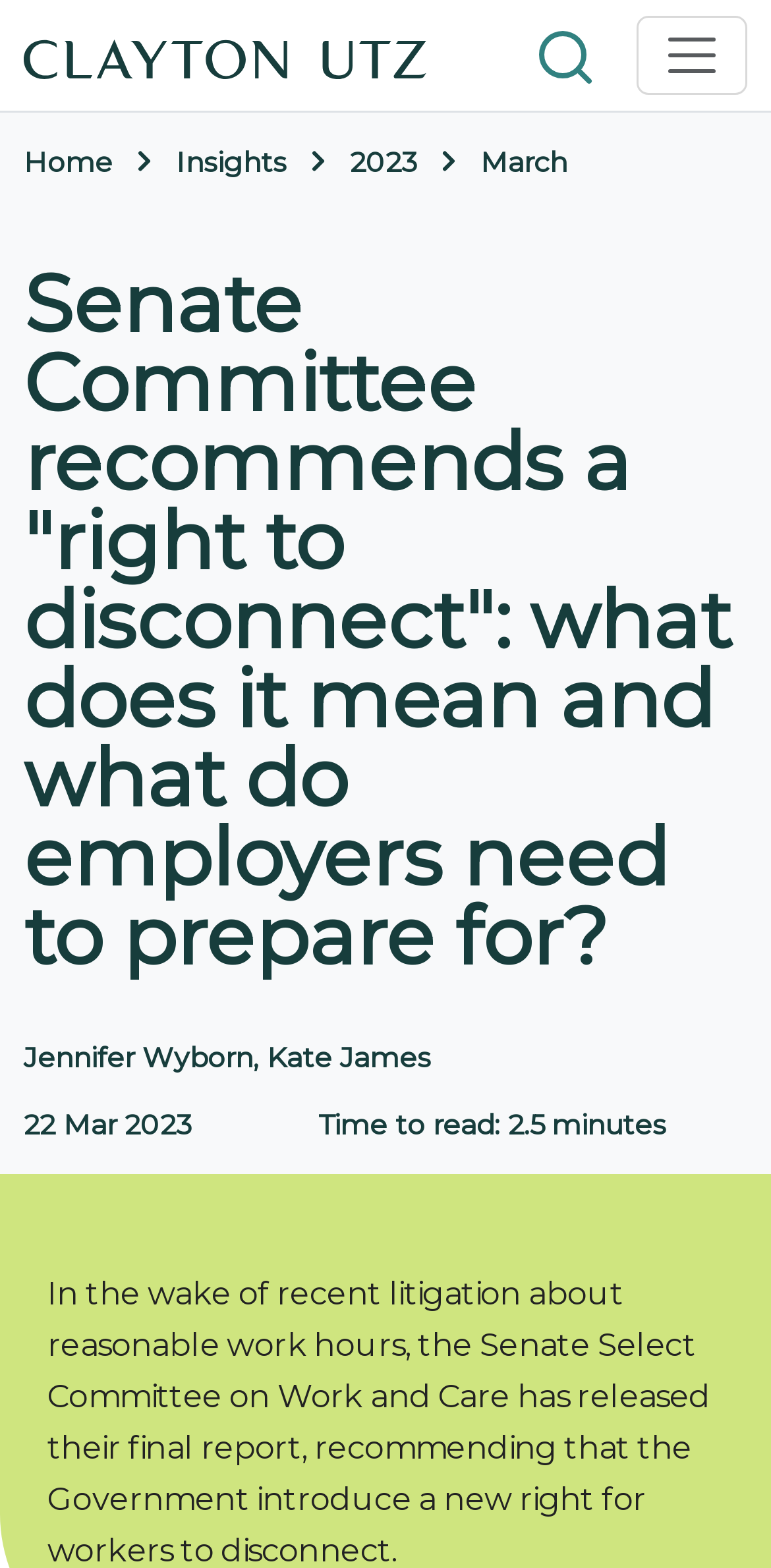Please provide the bounding box coordinates for the UI element as described: "2023". The coordinates must be four floats between 0 and 1, represented as [left, top, right, bottom].

[0.454, 0.092, 0.541, 0.115]